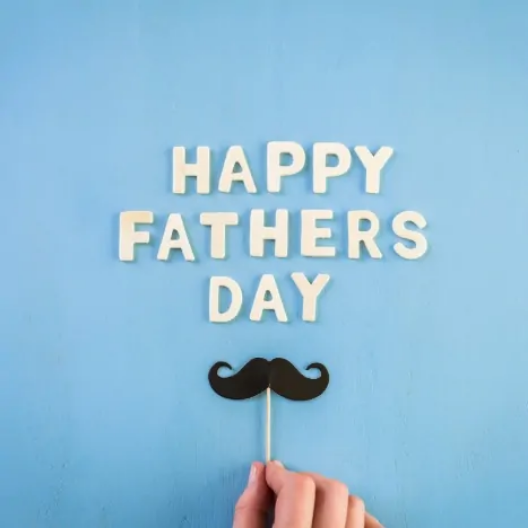What is held by the hand in the image?
Using the image, provide a detailed and thorough answer to the question.

According to the caption, below the text 'HAPPY FATHERS DAY', a hand holds a playful black mustache on a stick, adding a whimsical touch to the design.